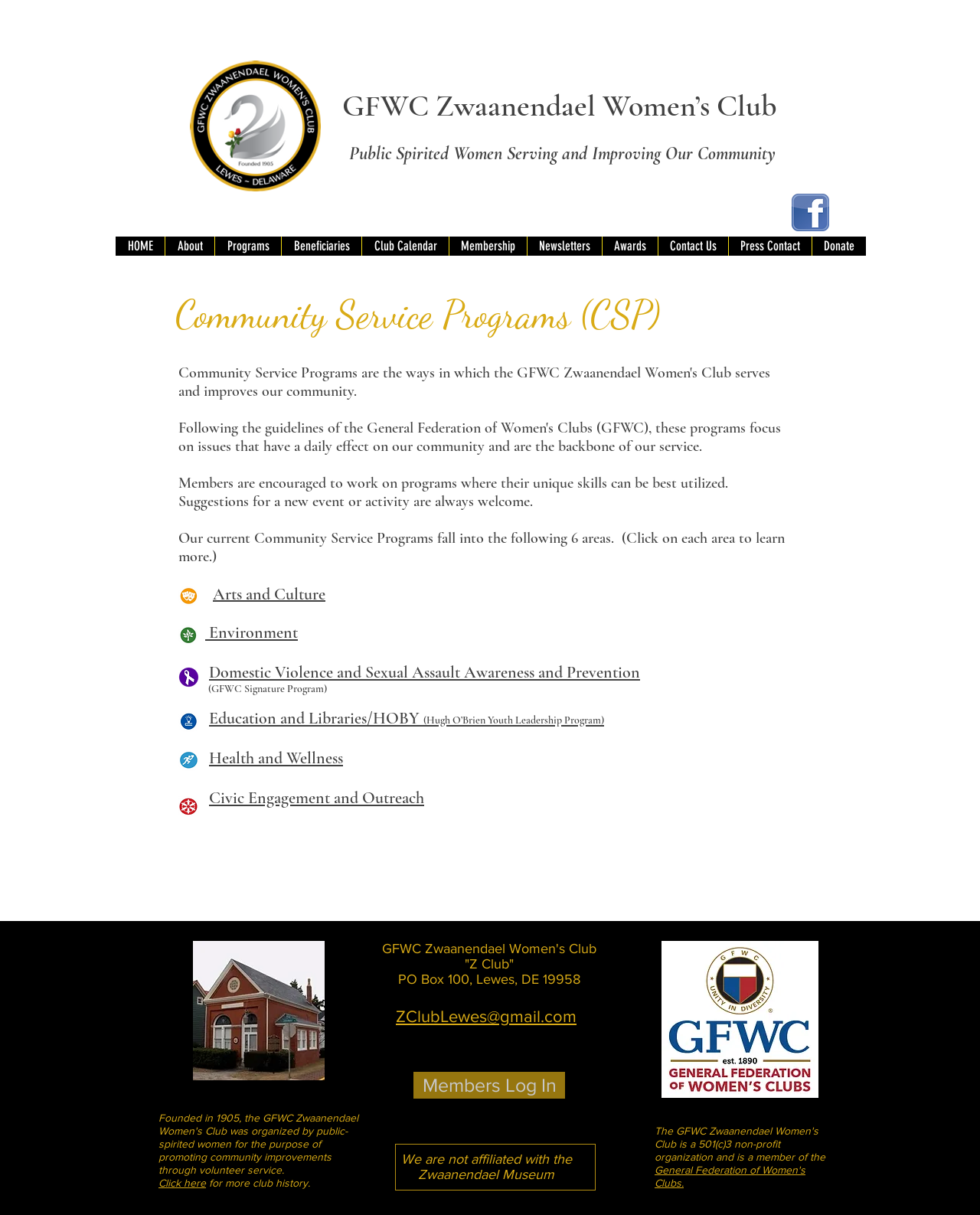What is the main heading displayed on the webpage? Please provide the text.

Community Service Programs (CSP)